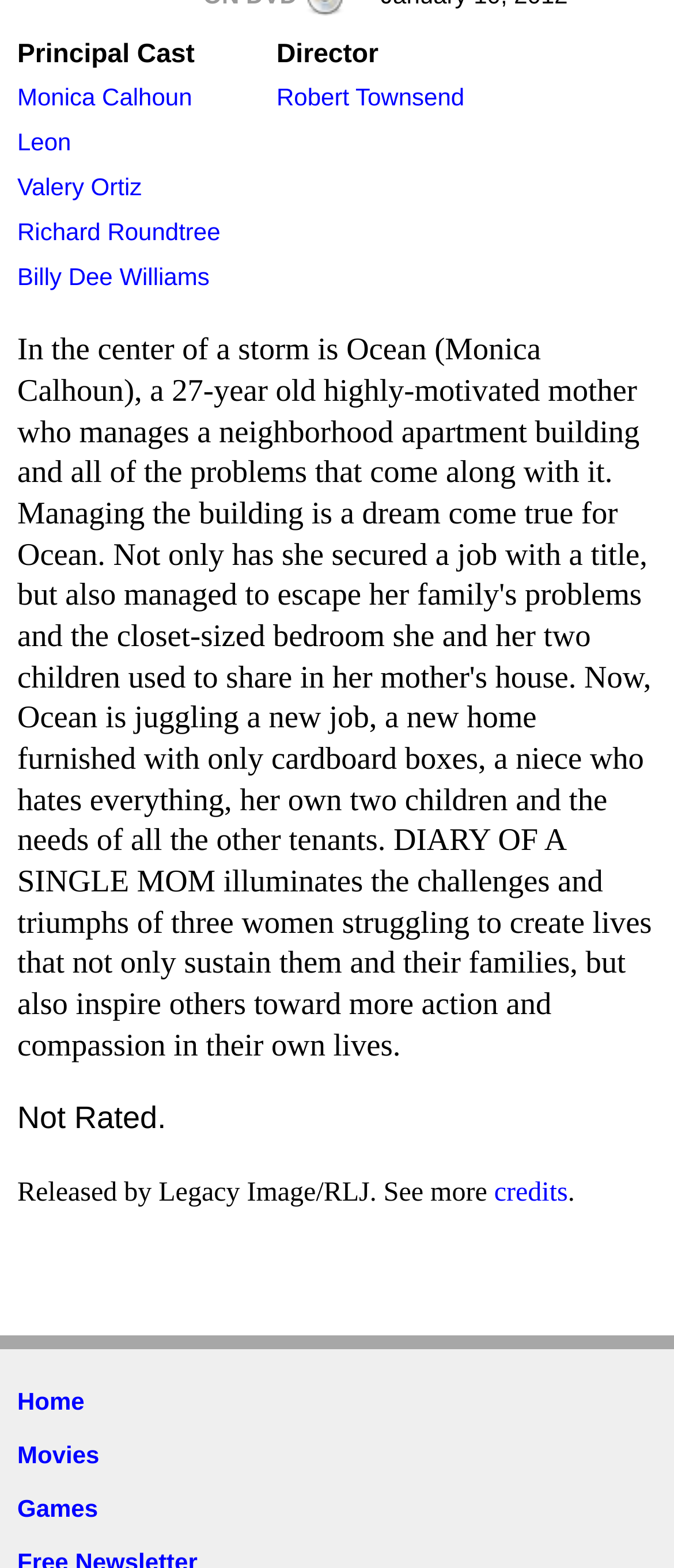Can you find the bounding box coordinates for the element to click on to achieve the instruction: "Go to the home page"?

[0.026, 0.885, 0.125, 0.902]